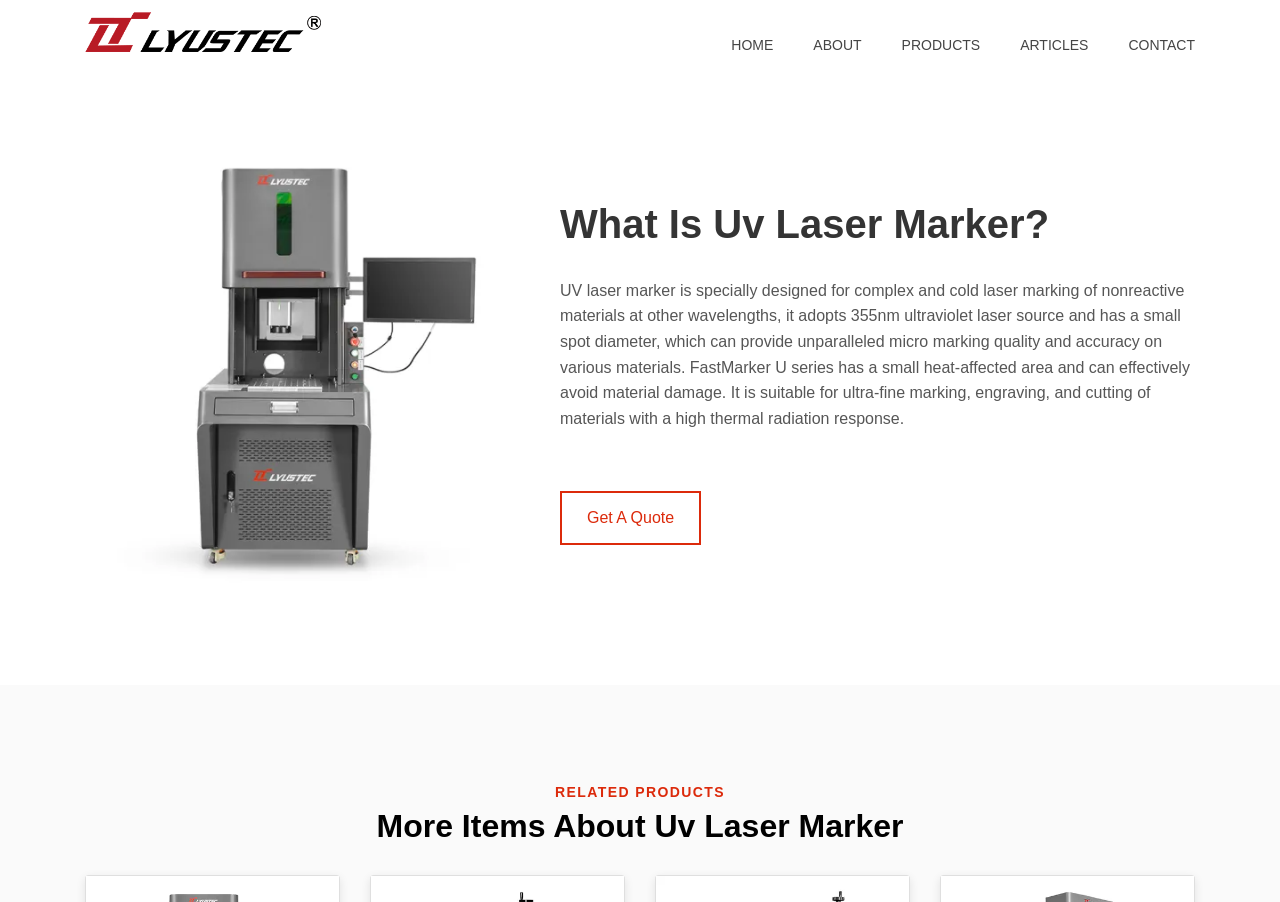What is the 'Get A Quote' button for?
Please provide a detailed answer to the question.

The 'Get A Quote' button is likely for users to request a quote for the UV laser marker product or service, as it is placed below the product description and features.